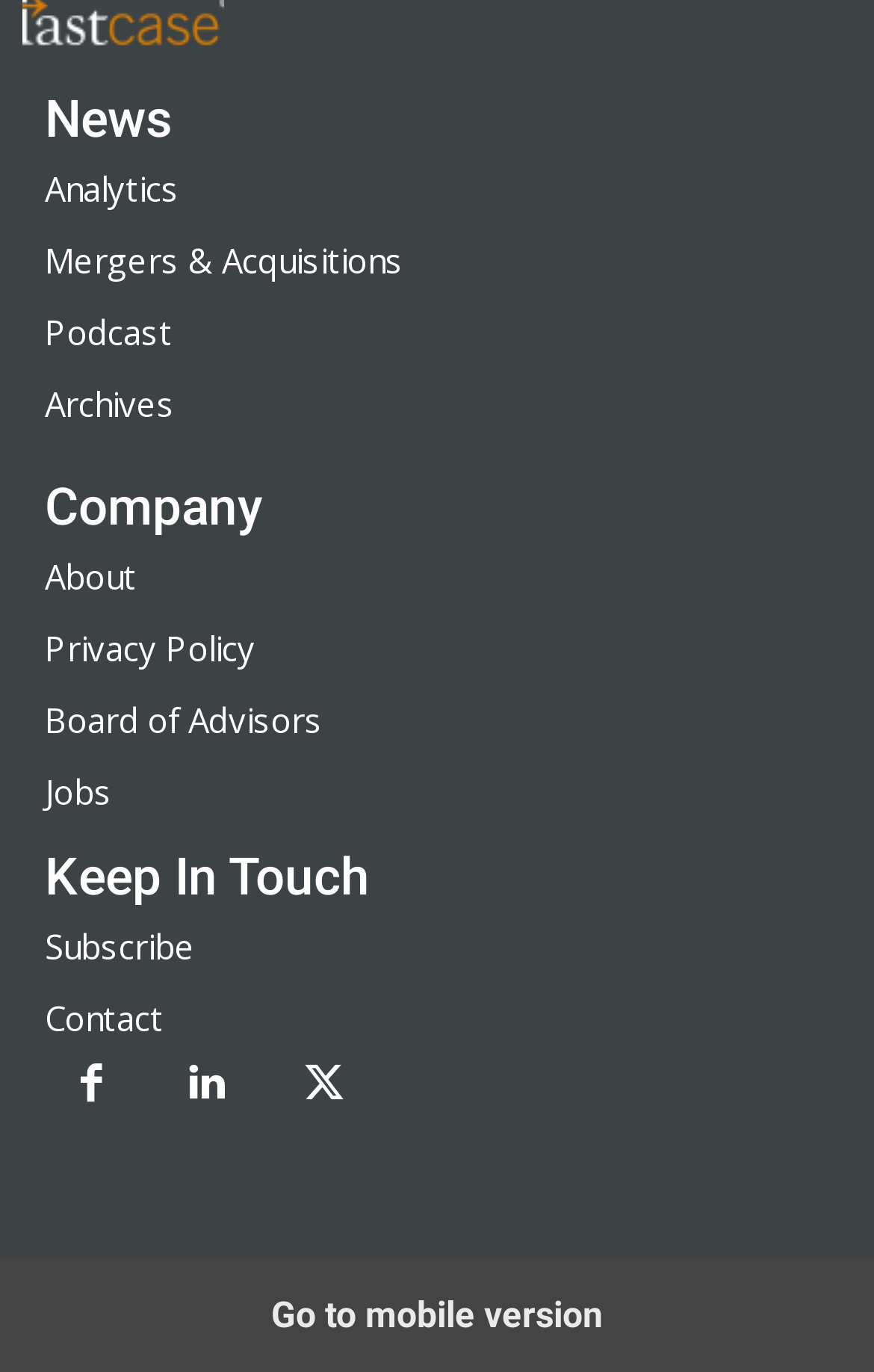From the given element description: "Privacy Policy", find the bounding box for the UI element. Provide the coordinates as four float numbers between 0 and 1, in the order [left, top, right, bottom].

[0.051, 0.456, 0.292, 0.489]